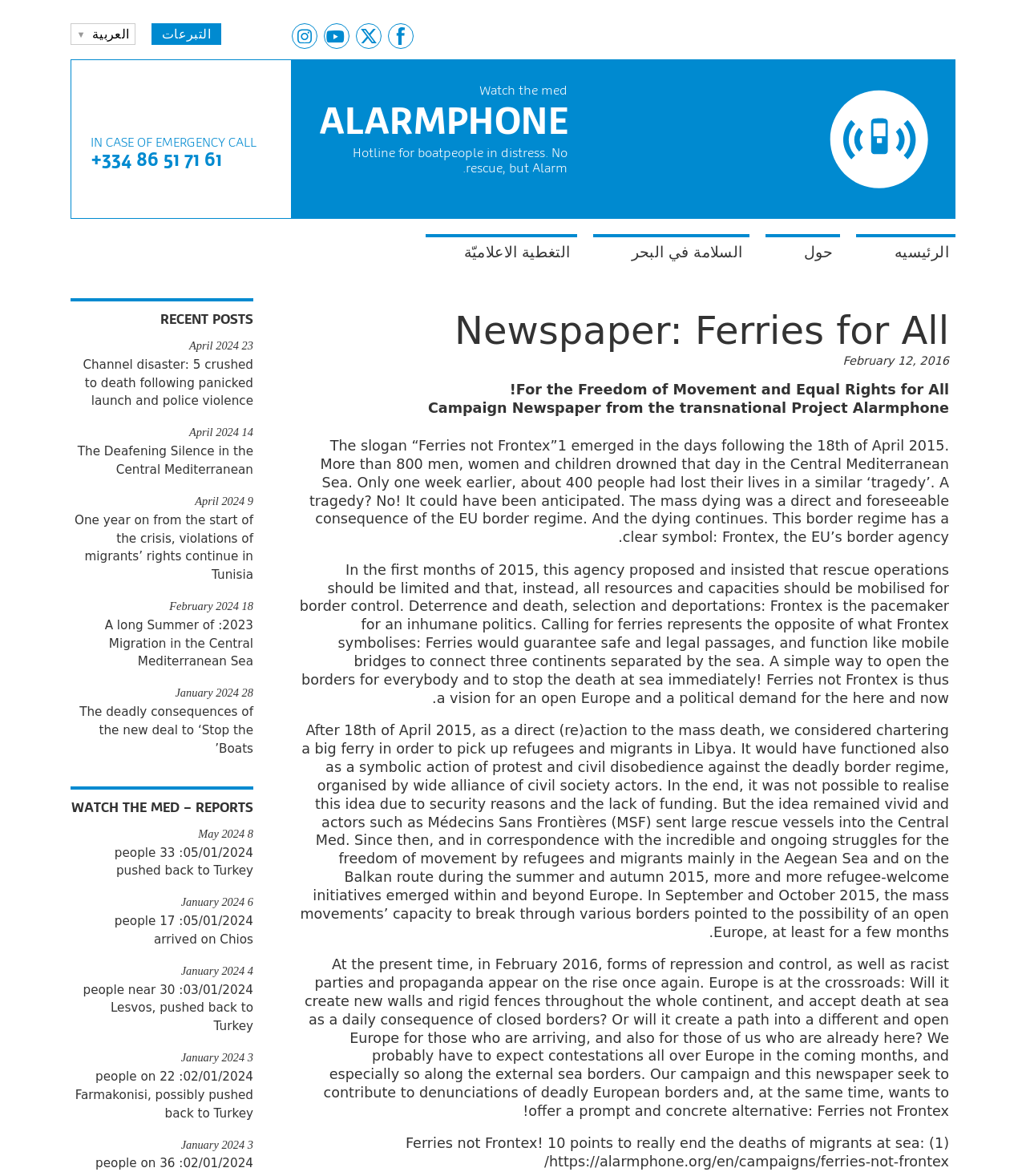Specify the bounding box coordinates of the area that needs to be clicked to achieve the following instruction: "Call the hotline number".

[0.088, 0.125, 0.216, 0.145]